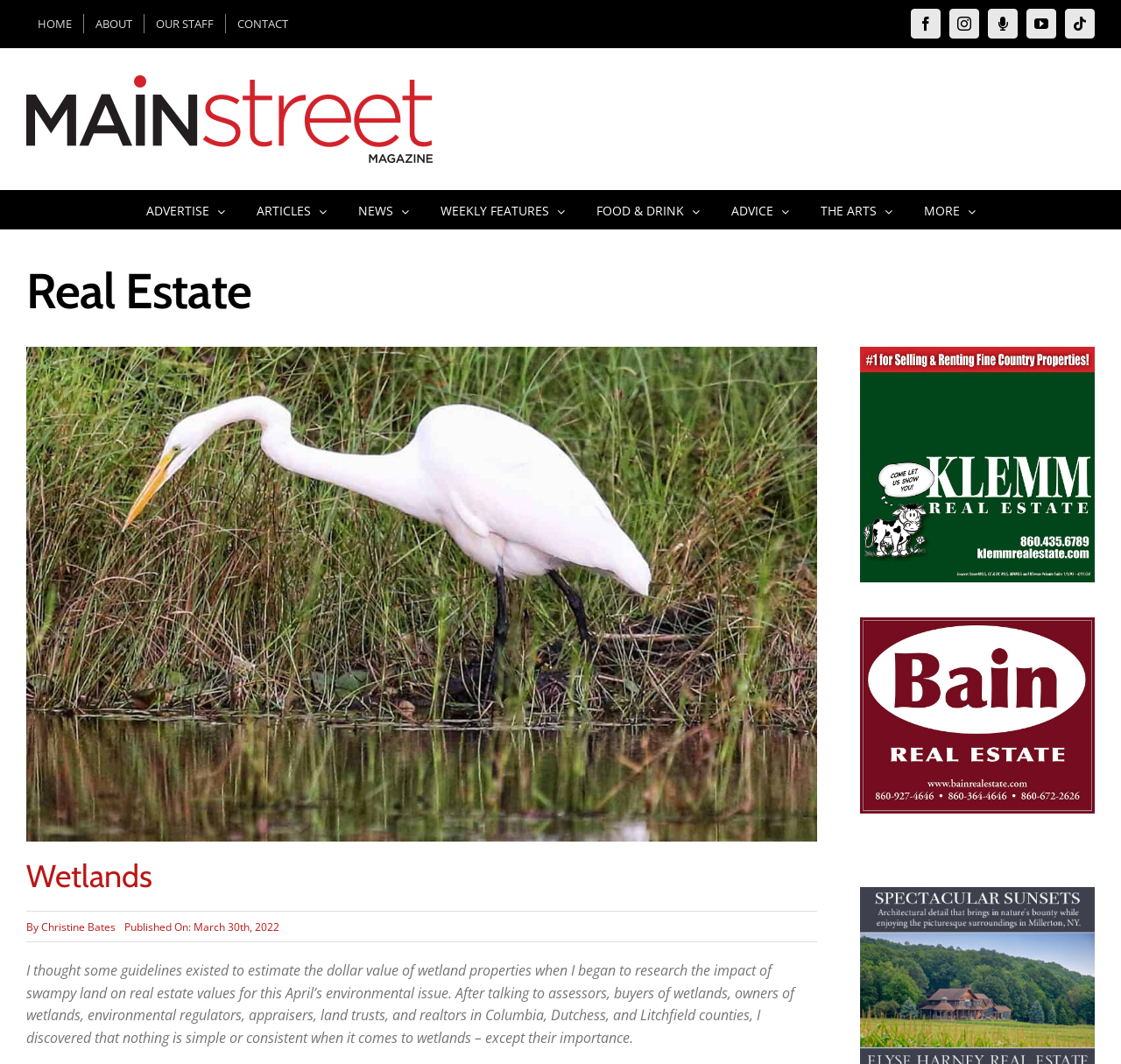Show me the bounding box coordinates of the clickable region to achieve the task as per the instruction: "Explore the ARTICLES section".

[0.229, 0.179, 0.291, 0.215]